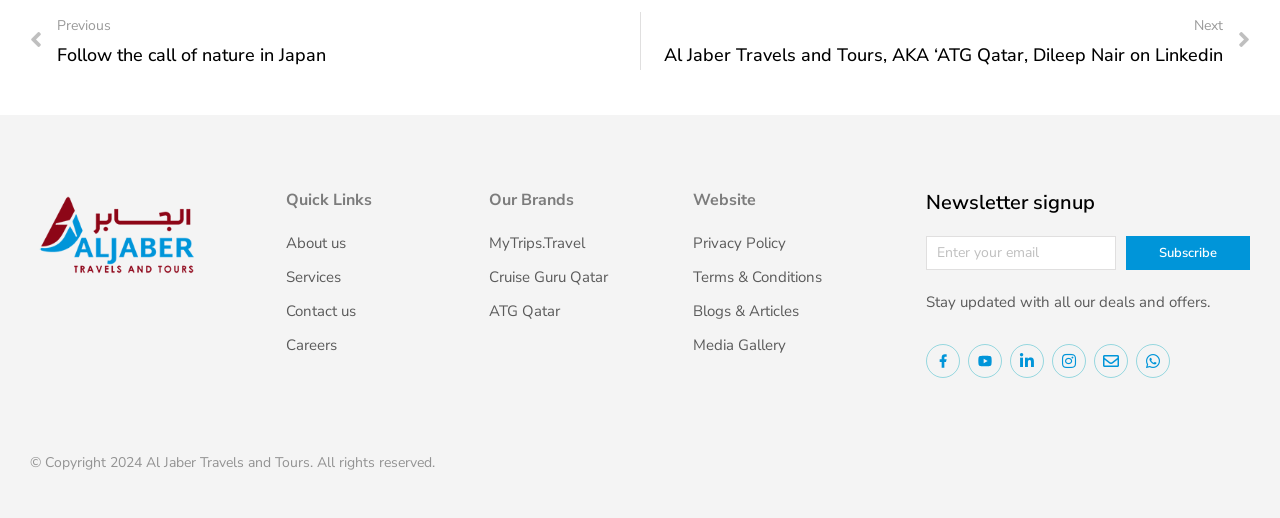Please determine the bounding box coordinates of the clickable area required to carry out the following instruction: "Visit the 'About us' page". The coordinates must be four float numbers between 0 and 1, represented as [left, top, right, bottom].

[0.223, 0.446, 0.359, 0.492]